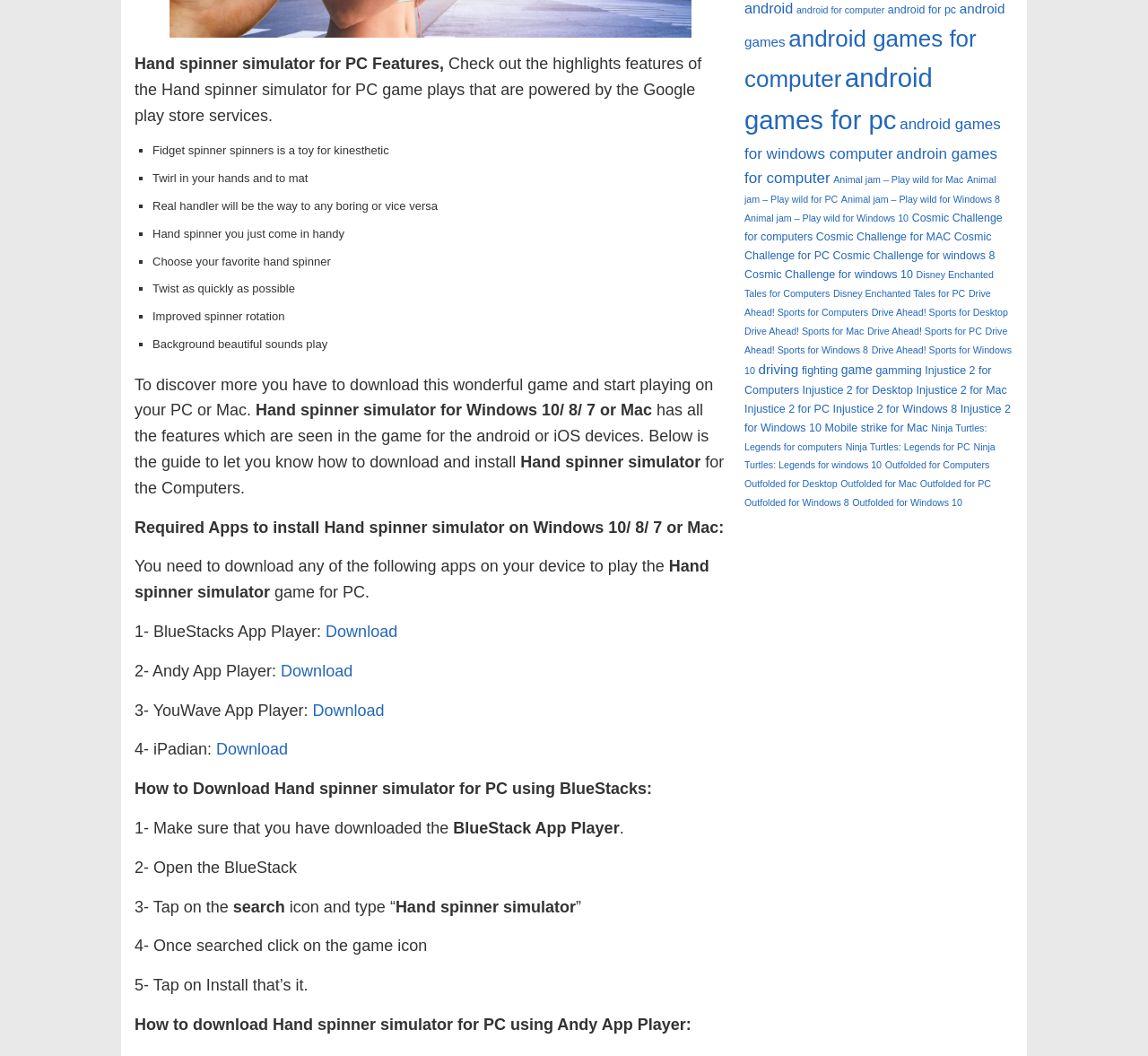Identify the bounding box coordinates of the section that should be clicked to achieve the task described: "Download BlueStacks App Player".

[0.284, 0.59, 0.346, 0.607]